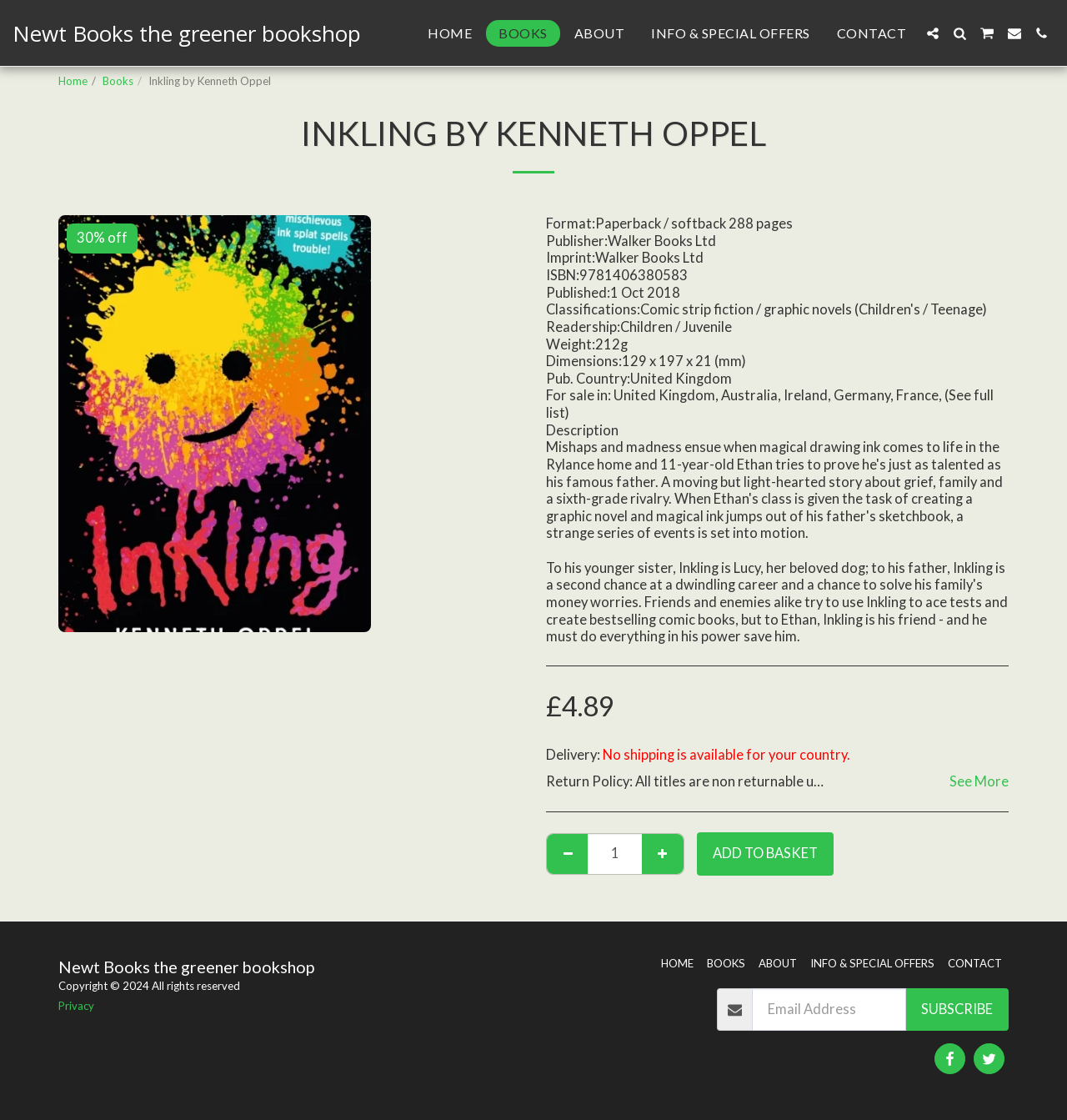Provide the bounding box coordinates for the specified HTML element described in this description: "Add to basket". The coordinates should be four float numbers ranging from 0 to 1, in the format [left, top, right, bottom].

[0.653, 0.743, 0.781, 0.782]